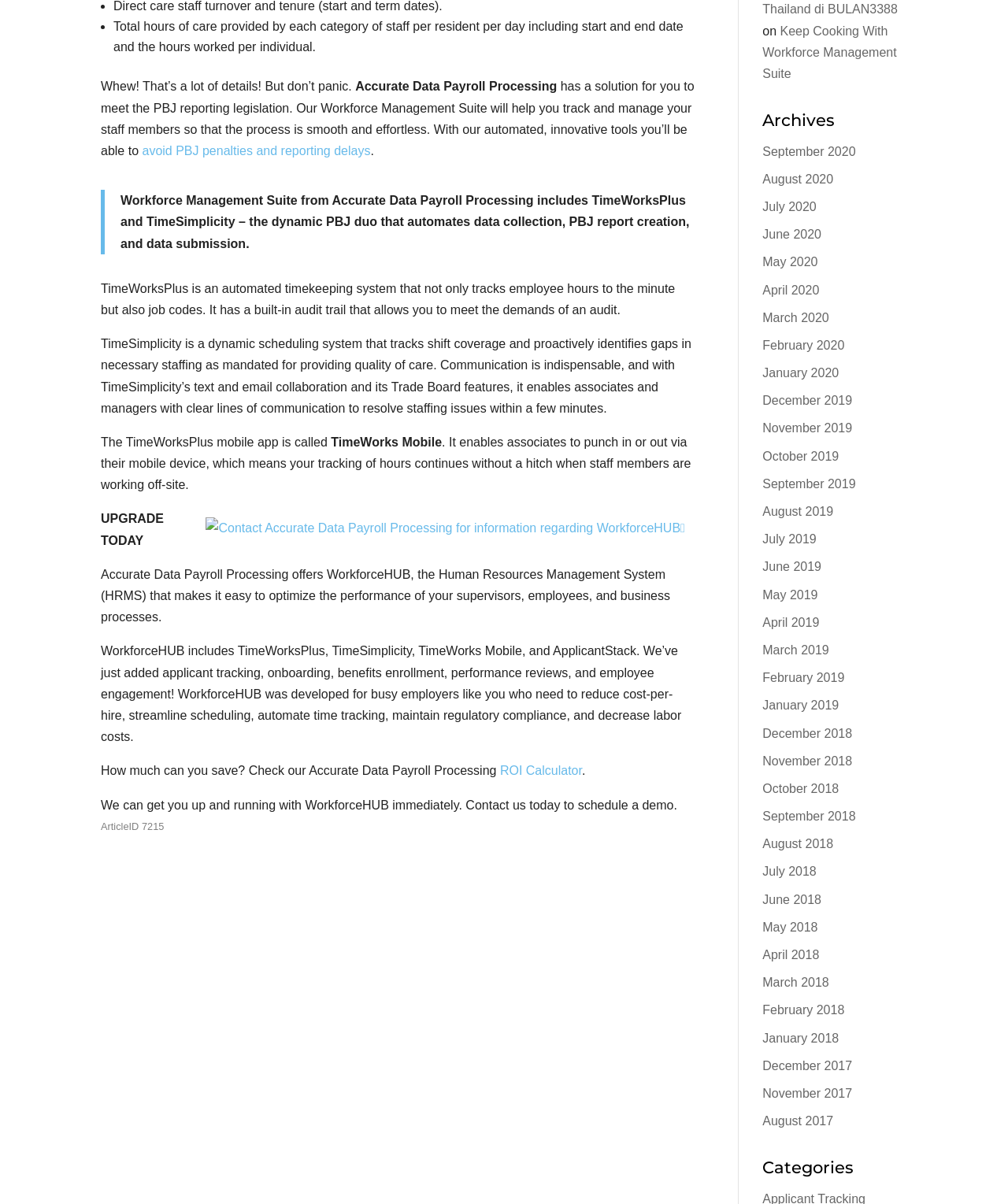Locate the bounding box coordinates of the element's region that should be clicked to carry out the following instruction: "Read the article about 'Accurate Data Payroll Processing'". The coordinates need to be four float numbers between 0 and 1, i.e., [left, top, right, bottom].

[0.1, 0.066, 0.553, 0.077]